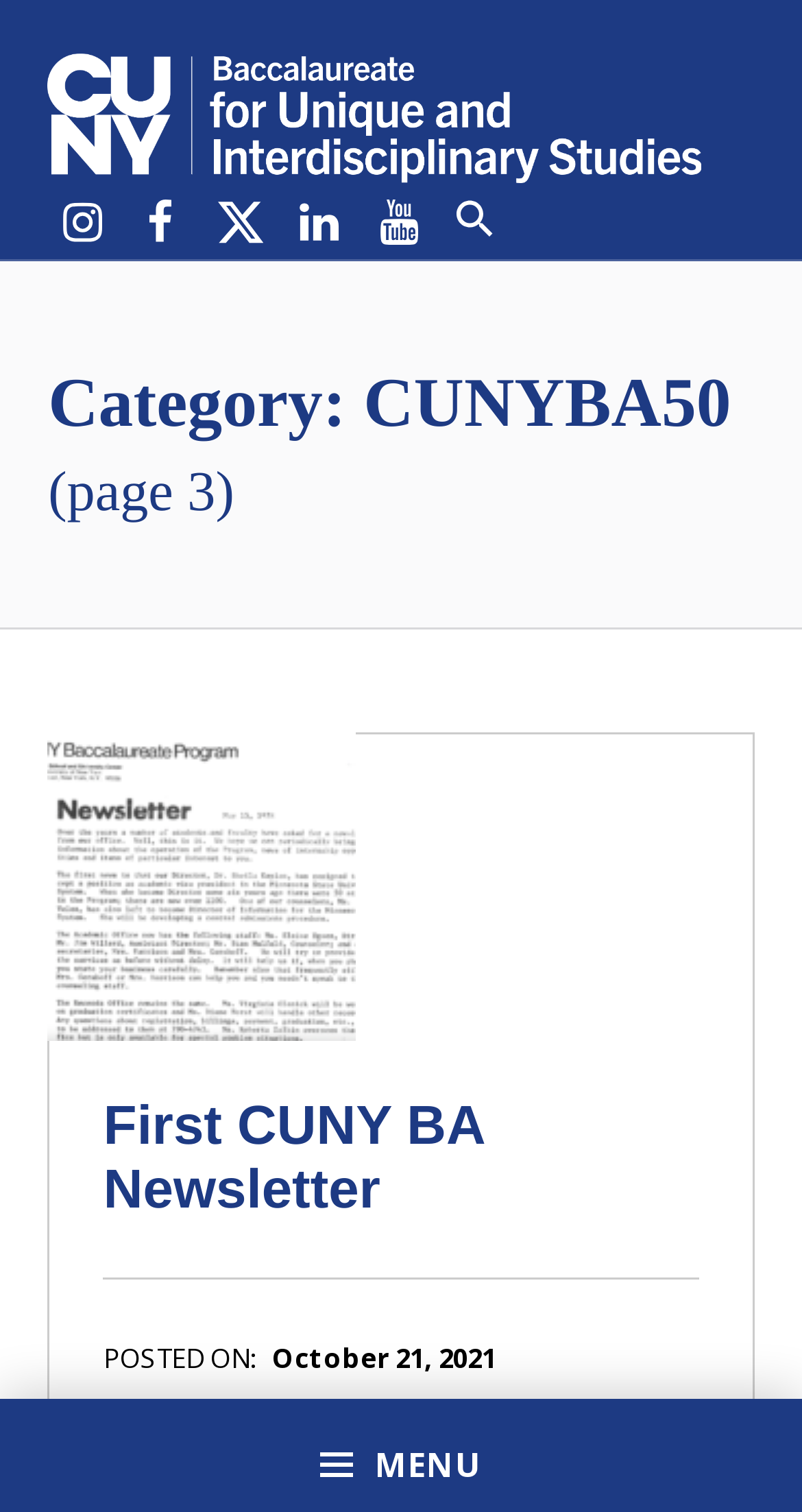Indicate the bounding box coordinates of the element that needs to be clicked to satisfy the following instruction: "Open the menu". The coordinates should be four float numbers between 0 and 1, i.e., [left, top, right, bottom].

[0.0, 0.825, 1.0, 0.925]